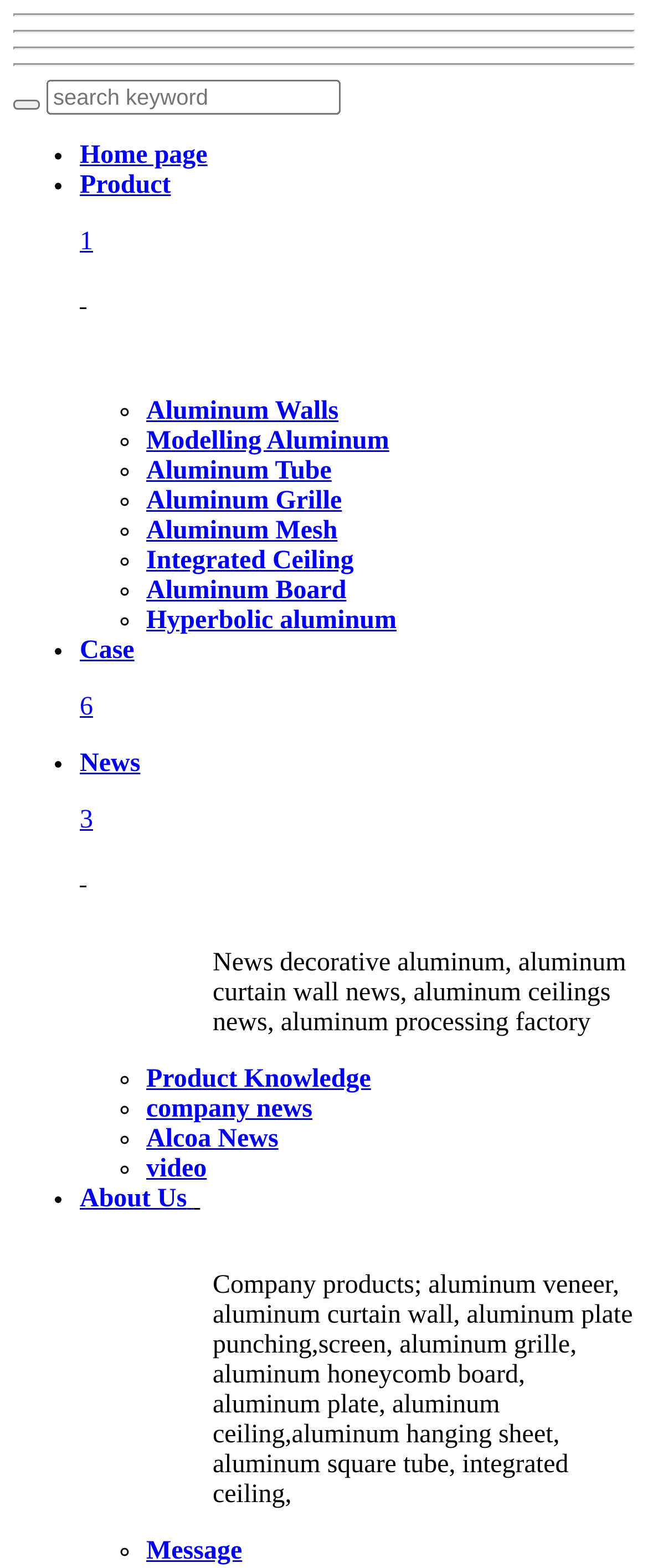Construct a comprehensive caption that outlines the webpage's structure and content.

This webpage appears to be a company's website, likely in the aluminum industry. At the top, there are four horizontal separators, followed by a button and a search textbox. Below the search box, there is a list of links, including "Home page", "Product 1", and others, separated by bullet points.

On the left side, there is a list of links with circular markers, including "Aluminum Walls", "Modelling Aluminum", "Aluminum Tube", and others. These links are related to aluminum products and services.

In the middle of the page, there is a section with a description list, which contains a brief text about news related to decorative aluminum, aluminum curtain walls, aluminum ceilings, and aluminum processing factories.

Below this section, there is another list of links with circular markers, including "Product Knowledge", "company news", "Alcoa News", "video", and others. These links are related to company information, news, and resources.

On the right side, there is a list of links with bullet points, including "Case 6", "News 3", "About Us", and others. These links are related to company cases, news, and about us information.

At the bottom of the page, there is another description list, which contains a text about the company's products, including aluminum veneer, aluminum curtain wall, aluminum plate punching, and others.

Finally, there is a link with a circular marker at the very bottom, labeled "Message".